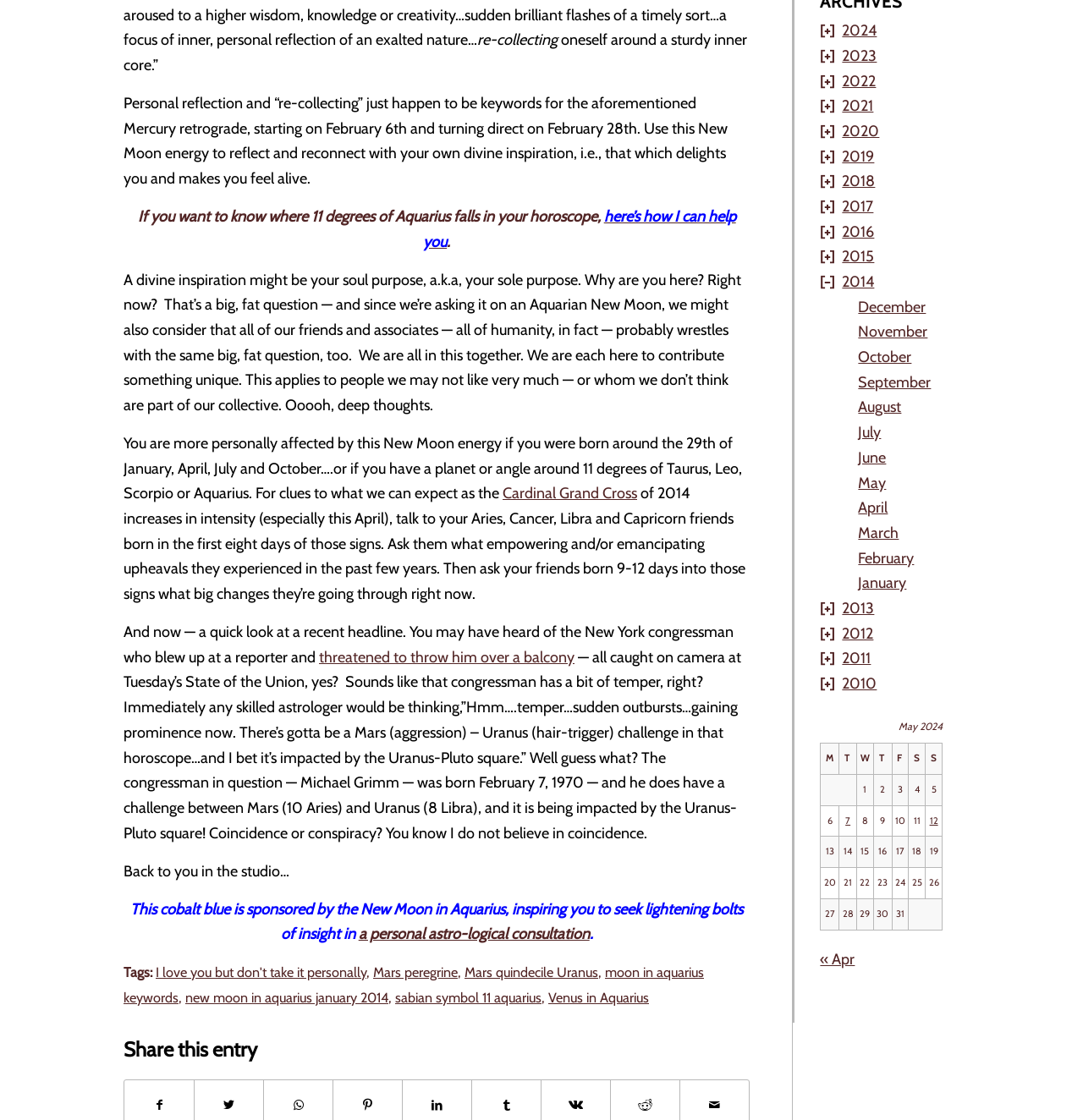What is the astrological sign of the congressman who blew up at a reporter?
Based on the image, answer the question with a single word or brief phrase.

Pisces